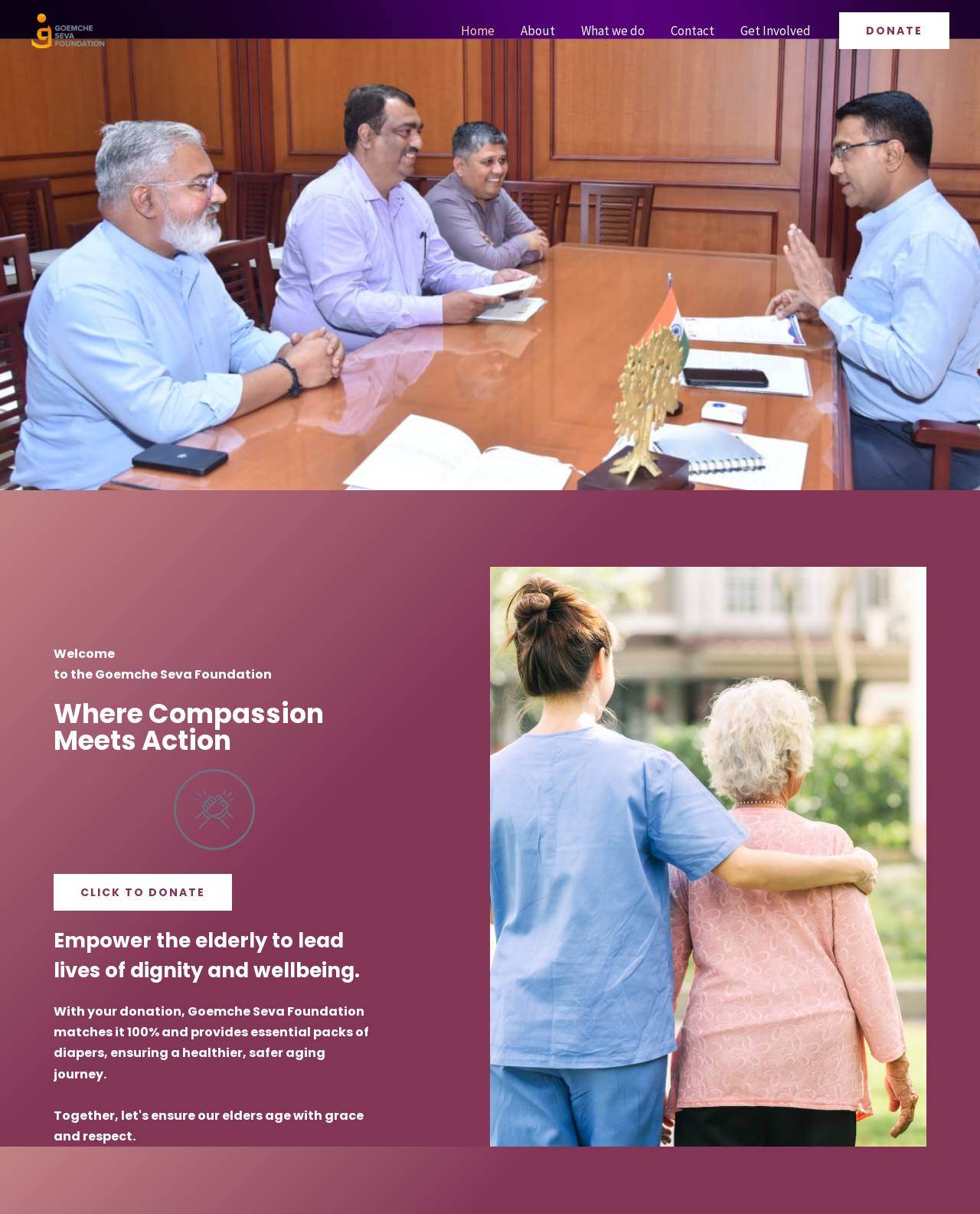Please answer the following question using a single word or phrase: 
What is the name of the organization?

Goemche Seva Foundation